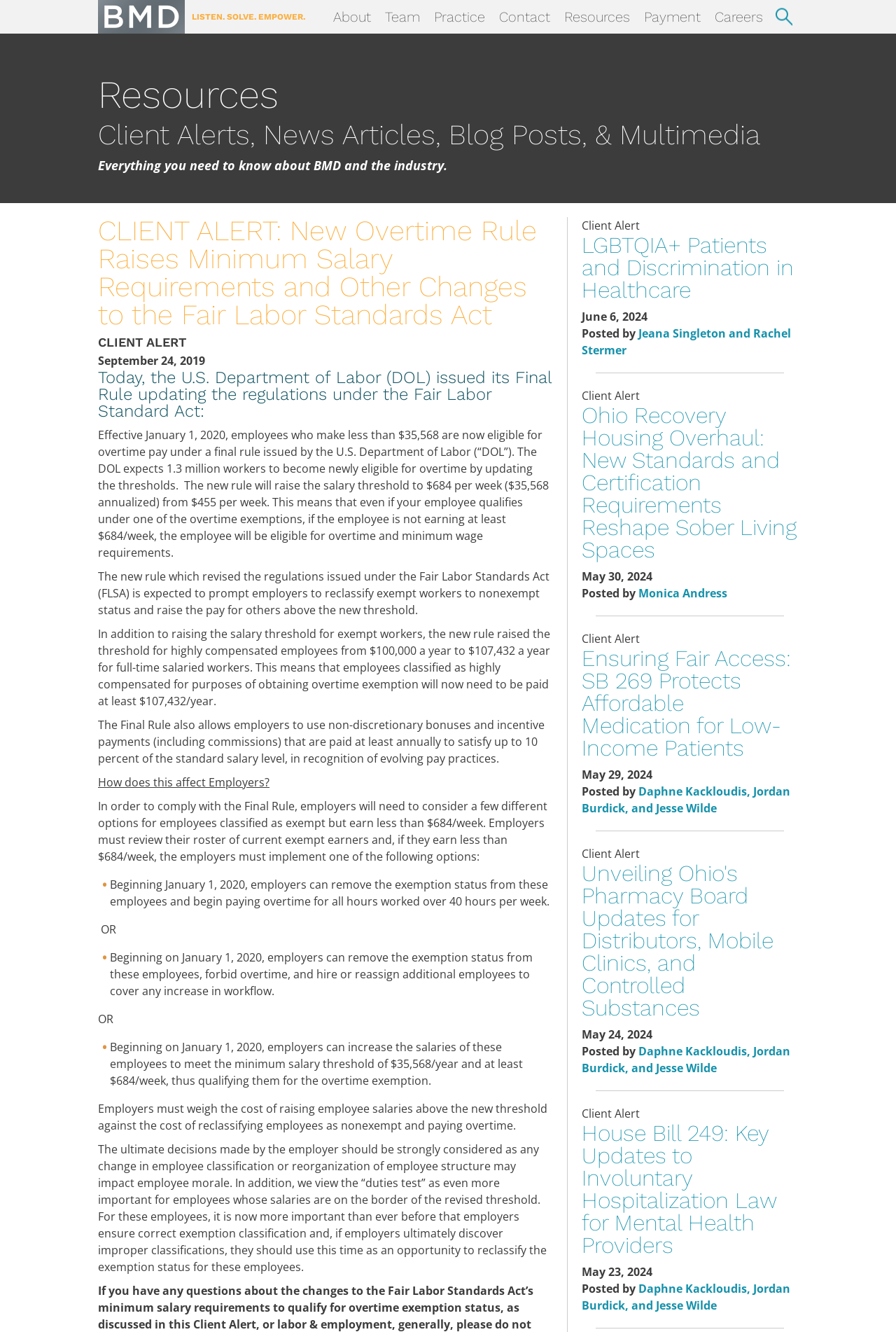Please identify the bounding box coordinates of the clickable element to fulfill the following instruction: "Click on 'Resources' link". The coordinates should be four float numbers between 0 and 1, i.e., [left, top, right, bottom].

[0.622, 0.0, 0.711, 0.025]